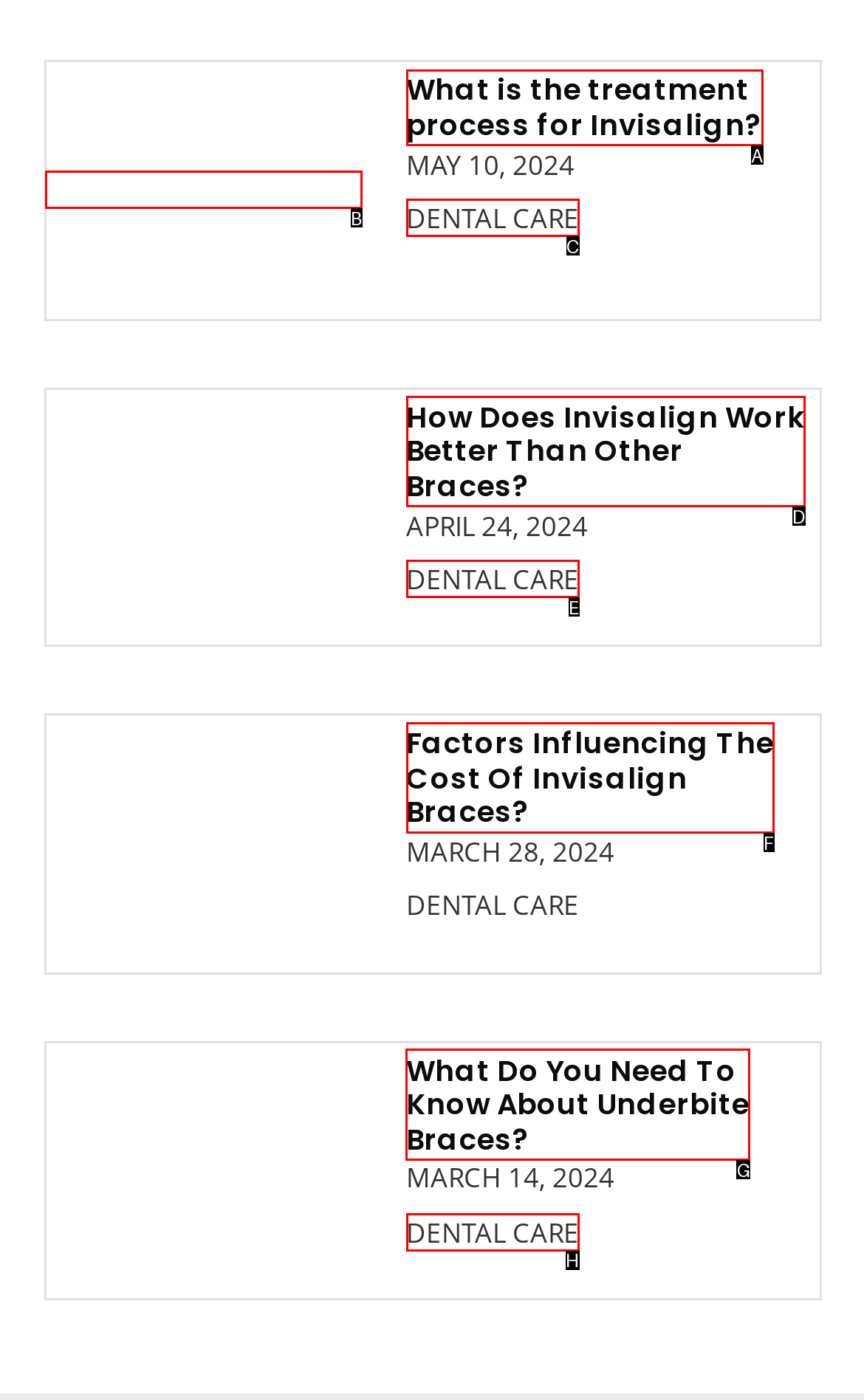Which HTML element should be clicked to complete the task: read about underbite braces? Answer with the letter of the corresponding option.

G